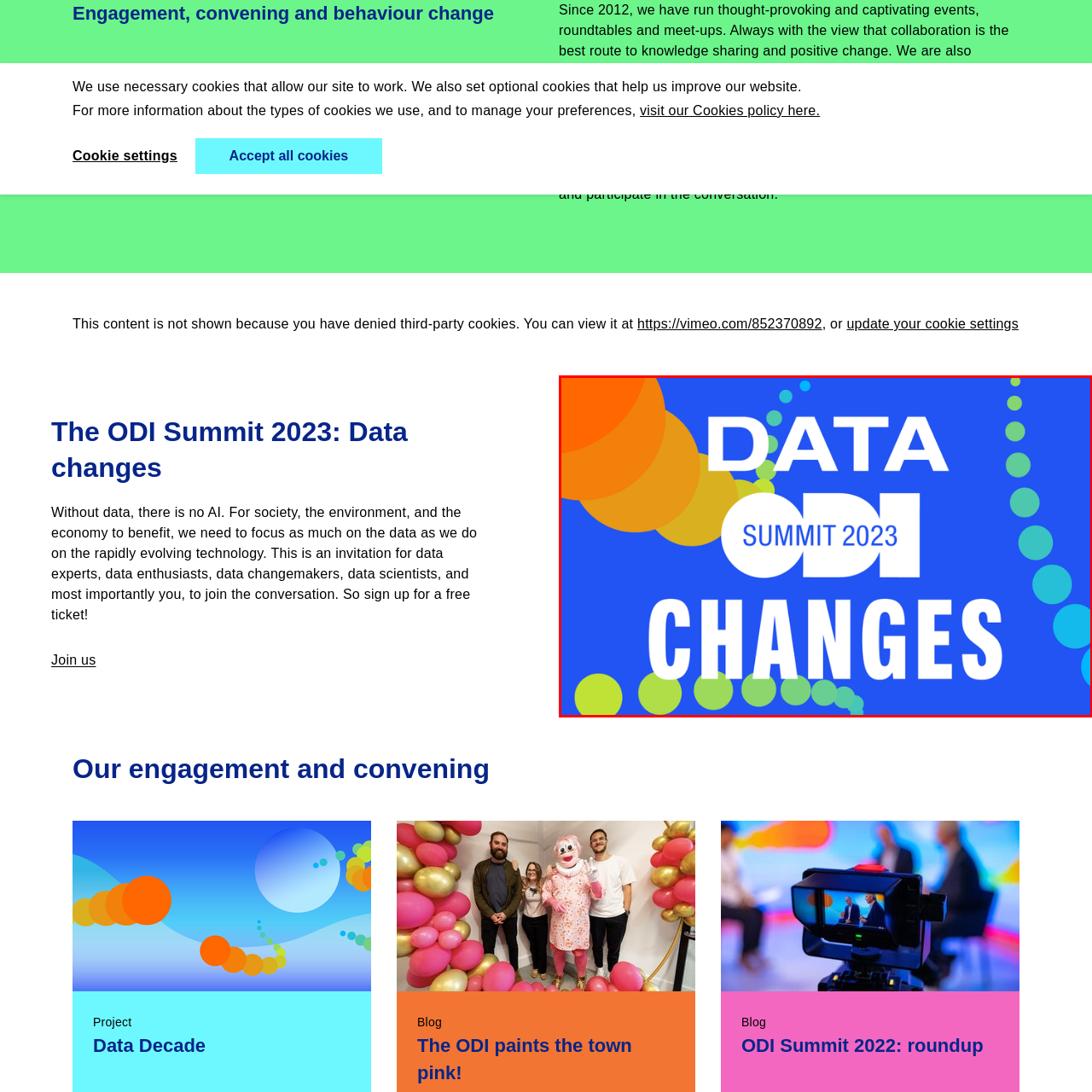Identify the subject within the red bounding box and respond to the following question in a single word or phrase:
What colors are the dynamic circles in?

Green and orange